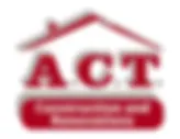Examine the image and give a thorough answer to the following question:
What is above the acronym 'ACT' in the logo?

According to the caption, the logo is enclosed within a red rectangular banner, and above the acronym 'ACT' is a distinctive house silhouette, which symbolizes the company's focus on home improvement and renovation services.